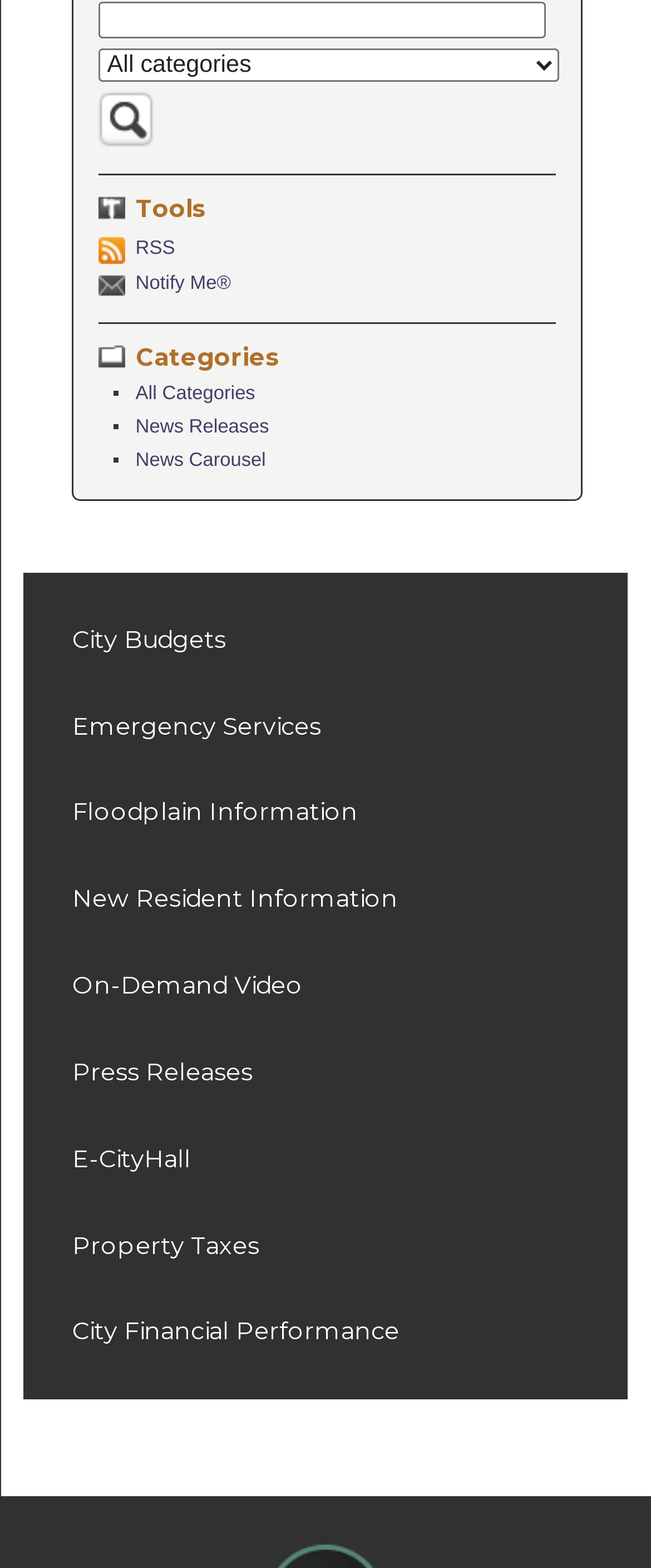Locate the bounding box coordinates of the area where you should click to accomplish the instruction: "View RSS feed".

[0.152, 0.149, 0.853, 0.169]